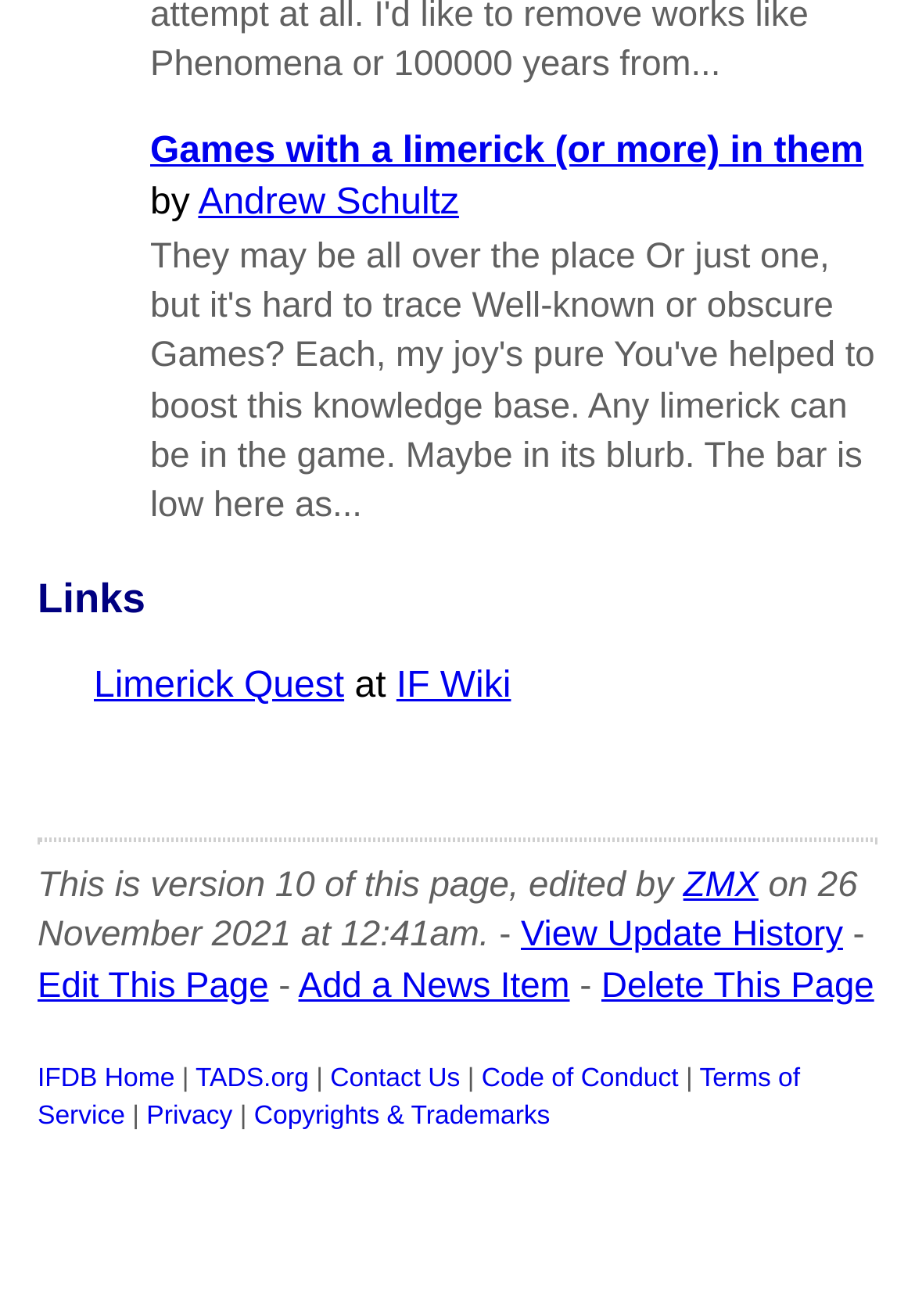Can you provide the bounding box coordinates for the element that should be clicked to implement the instruction: "View the Collection"?

None